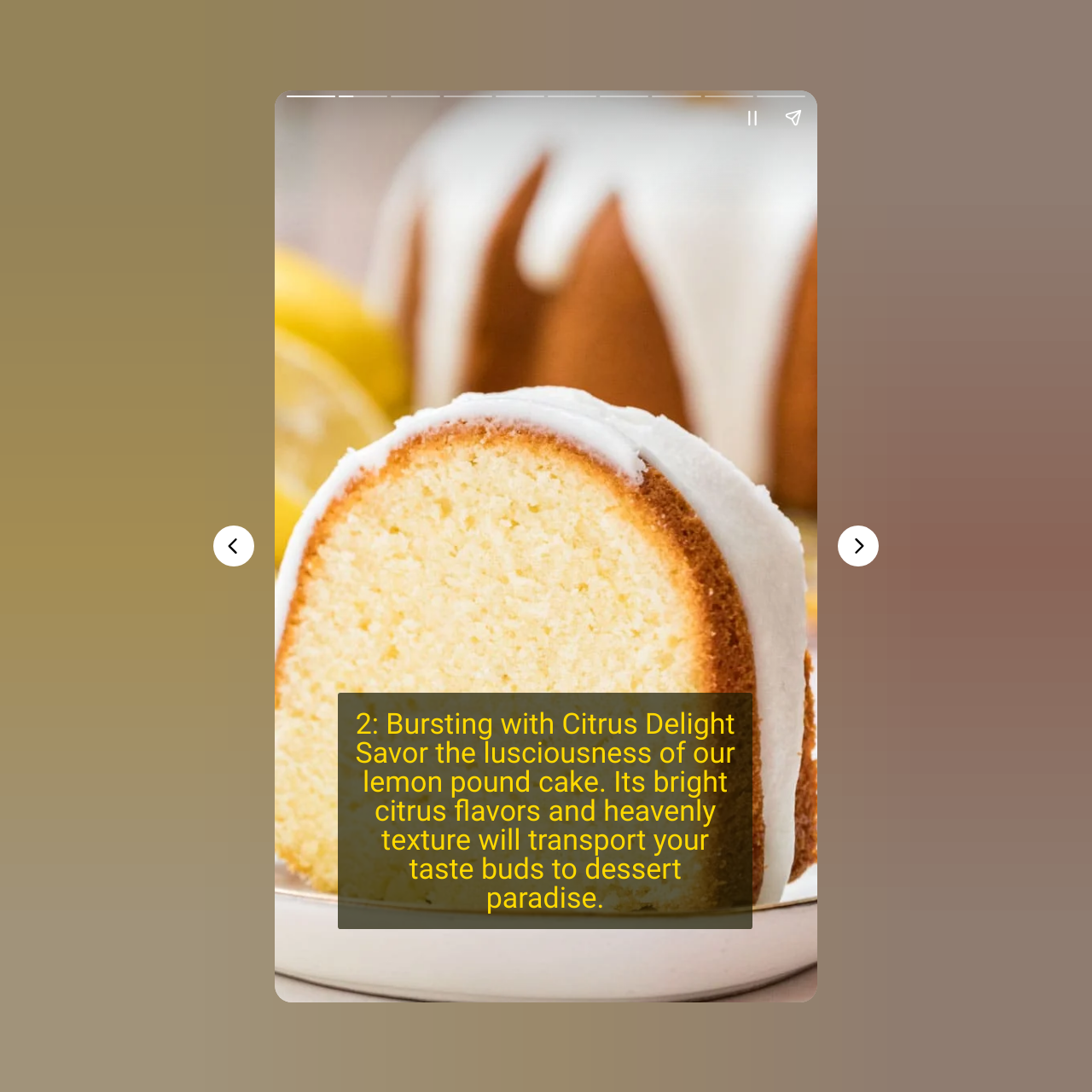Bounding box coordinates should be in the format (top-left x, top-left y, bottom-right x, bottom-right y) and all values should be floating point numbers between 0 and 1. Determine the bounding box coordinate for the UI element described as: aria-label="Pause story"

[0.67, 0.089, 0.708, 0.126]